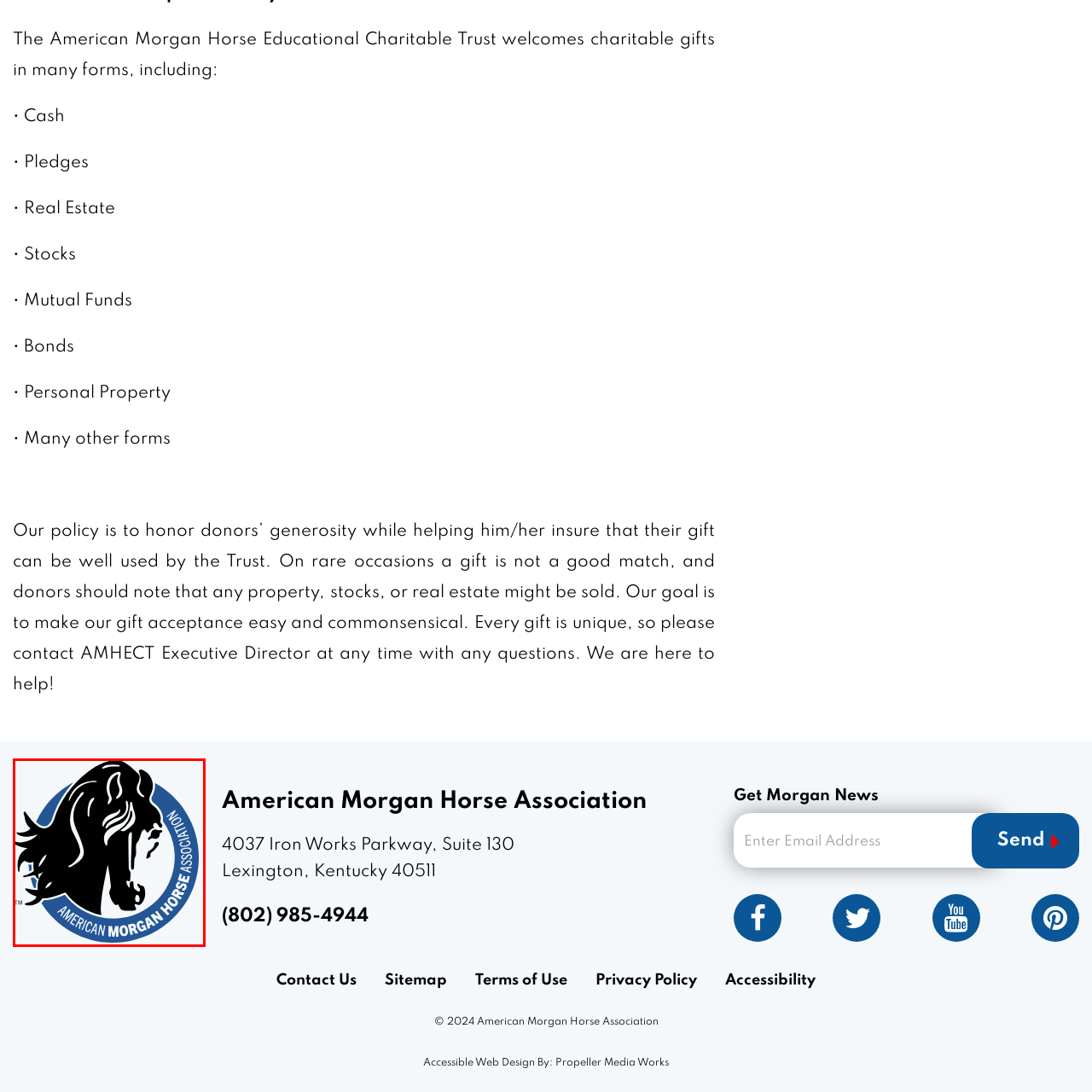Provide a comprehensive description of the image highlighted by the red bounding box.

The image features the logo of the American Morgan Horse Association, characterized by a stylized black silhouette of a Morgan horse’s head set against a circular blue background. The design captures the distinctive features of the breed, showcasing its strong and elegant profile. Encircling the image, the name "AMERICAN MORGAN HORSE ASSOCIATION" is prominently displayed in bold lettering, emphasizing the organization's identity and mission. This emblem serves as a symbol of the association's commitment to promoting and preserving the Morgan horse breed, reflecting its rich heritage and community involvement.